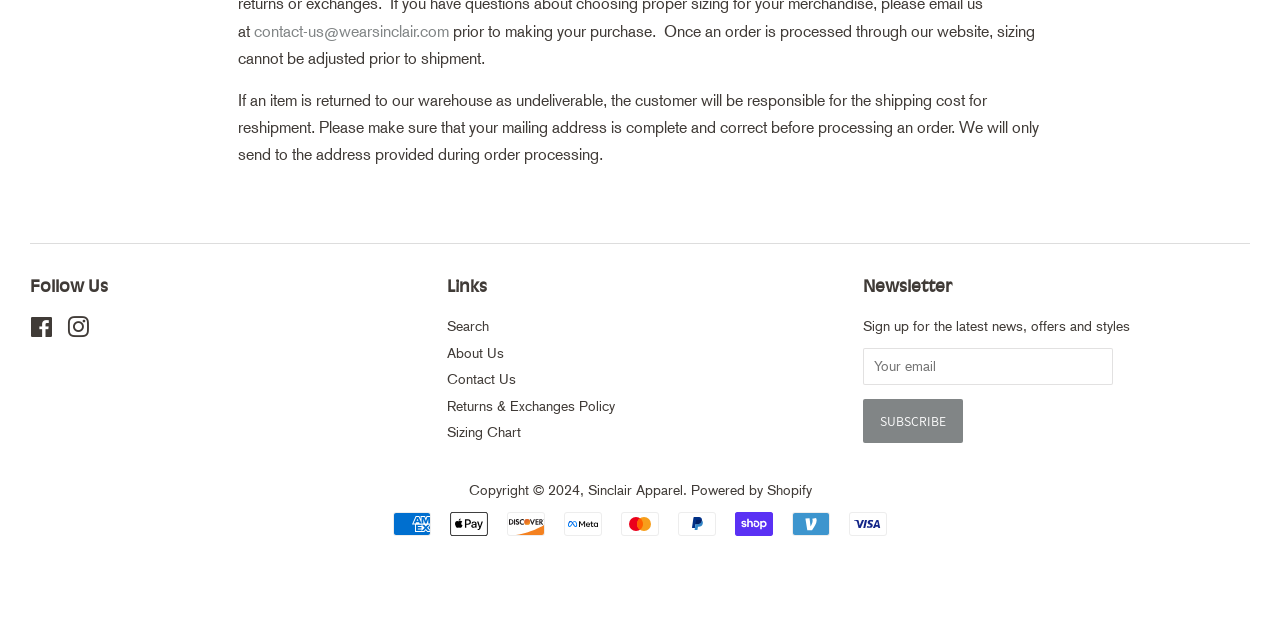Find the bounding box coordinates corresponding to the UI element with the description: "Powered by Shopify". The coordinates should be formatted as [left, top, right, bottom], with values as floats between 0 and 1.

[0.539, 0.752, 0.634, 0.777]